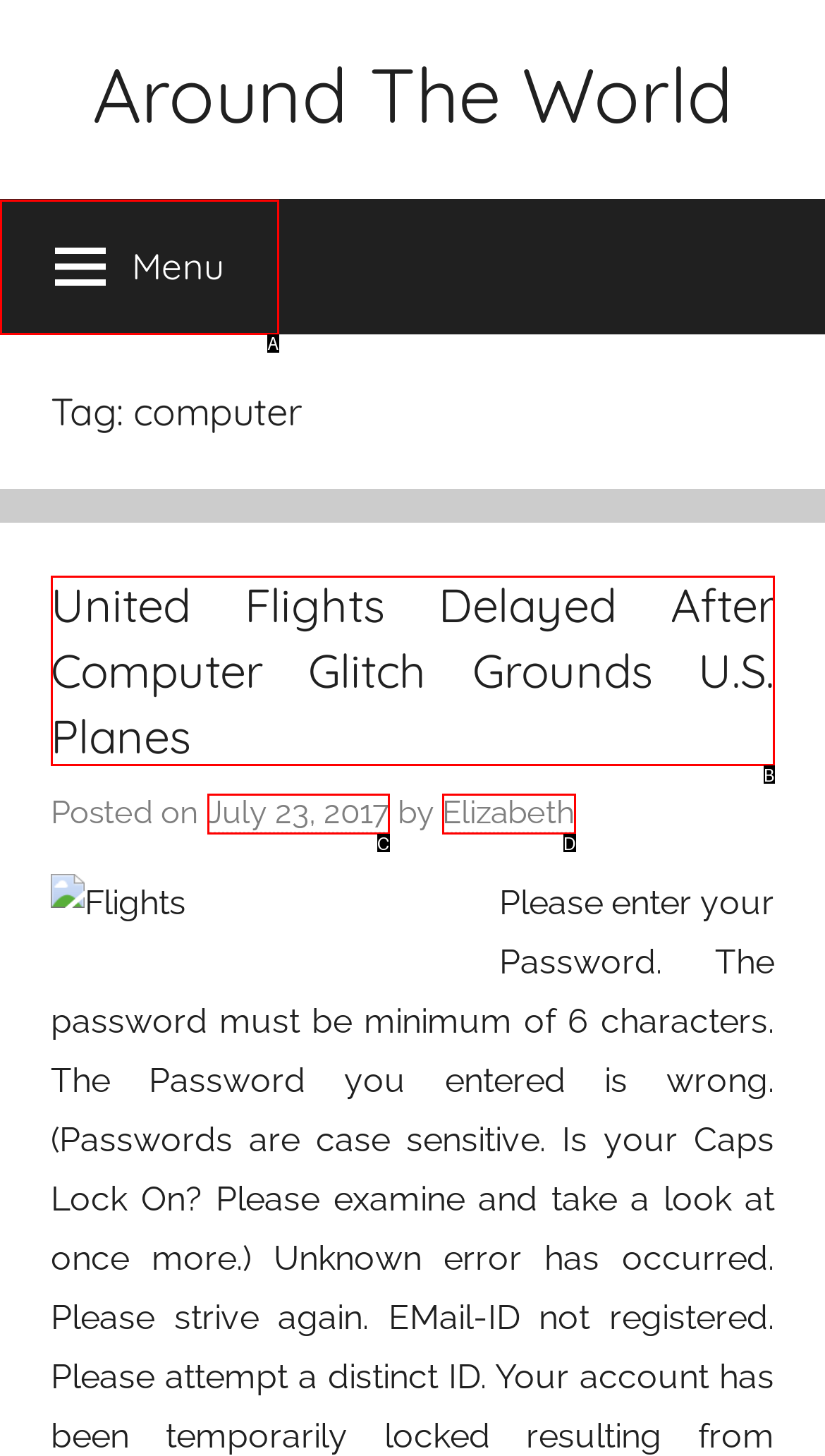From the options shown, which one fits the description: July 23, 2017August 22, 2017? Respond with the appropriate letter.

C